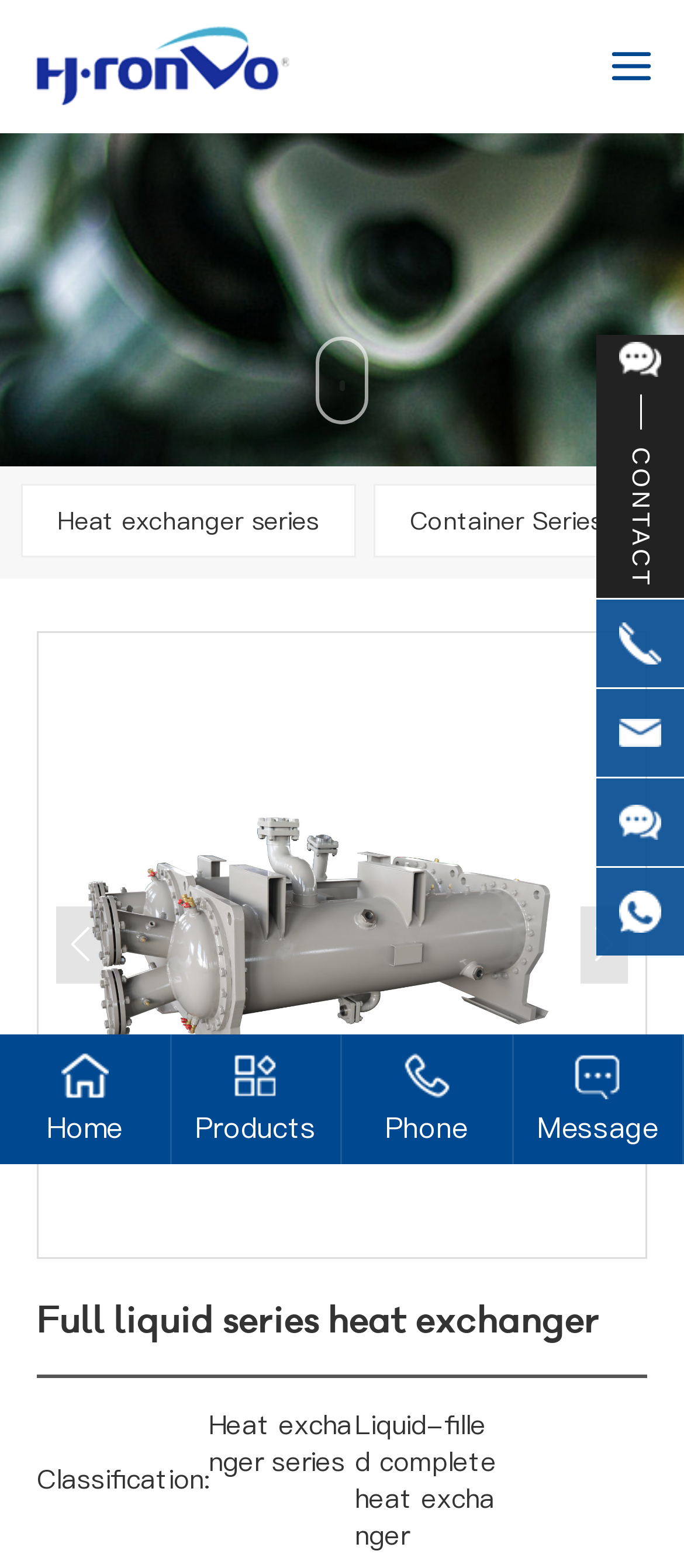Using the provided element description: "Liquid-filled complete heat exchanger", determine the bounding box coordinates of the corresponding UI element in the screenshot.

[0.519, 0.897, 0.726, 0.991]